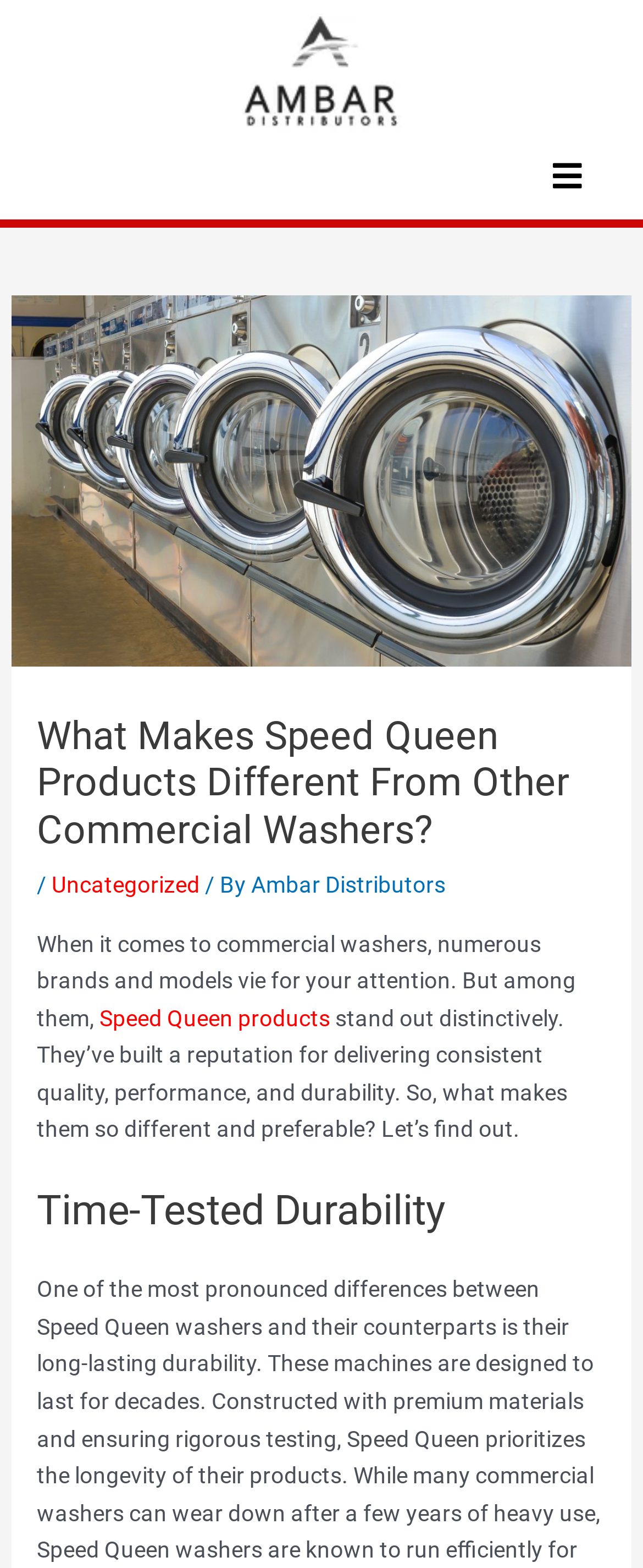What is the focus of the article?
Answer the question with a thorough and detailed explanation.

The focus of the article can be found in the introduction section, which mentions that Speed Queen products stand out distinctively among other commercial washers.